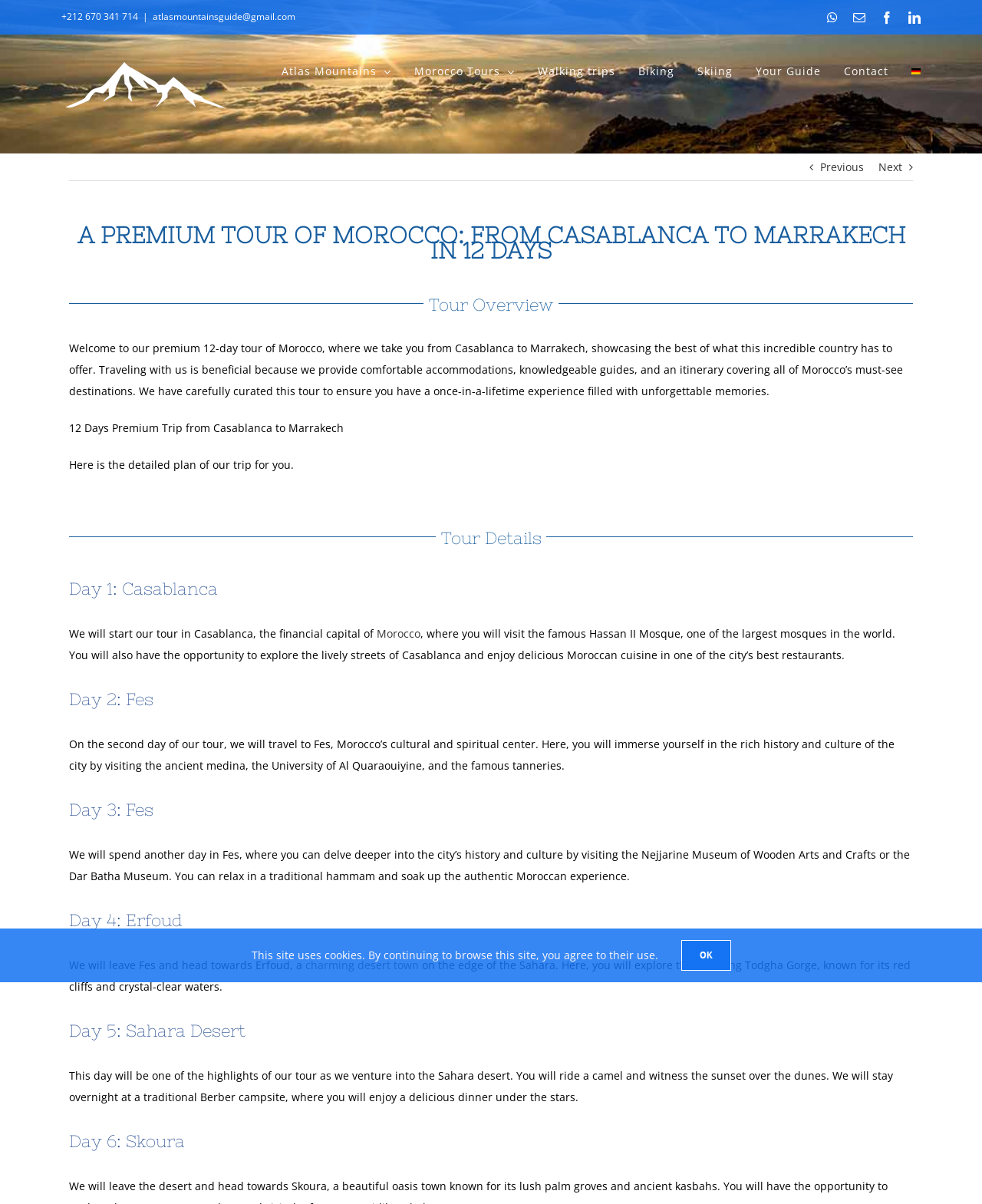Identify the bounding box coordinates of the element that should be clicked to fulfill this task: "Open the Atlas Mountains link". The coordinates should be provided as four float numbers between 0 and 1, i.e., [left, top, right, bottom].

[0.287, 0.032, 0.398, 0.085]